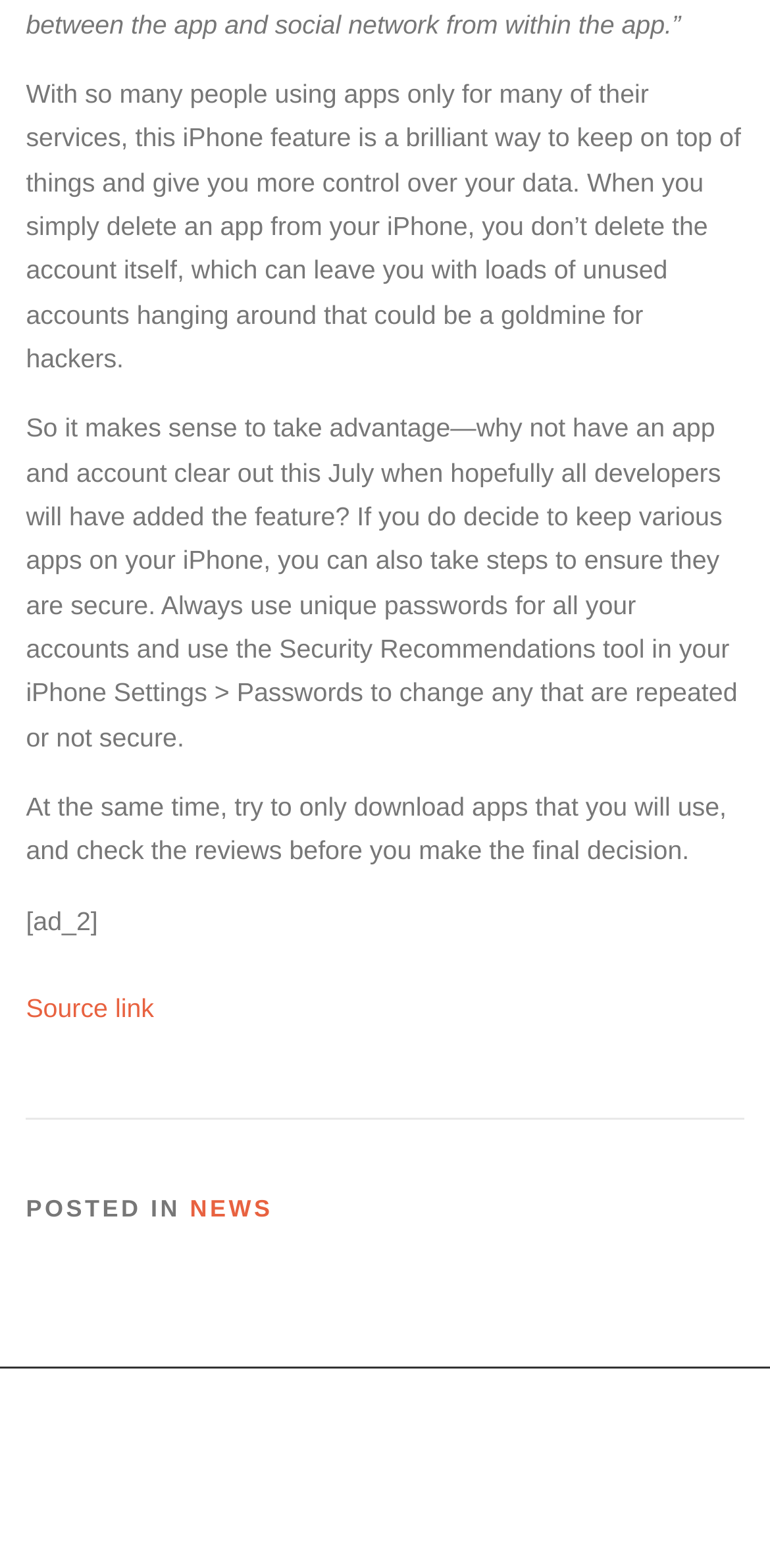Extract the bounding box coordinates of the UI element described: "News". Provide the coordinates in the format [left, top, right, bottom] with values ranging from 0 to 1.

[0.247, 0.762, 0.354, 0.779]